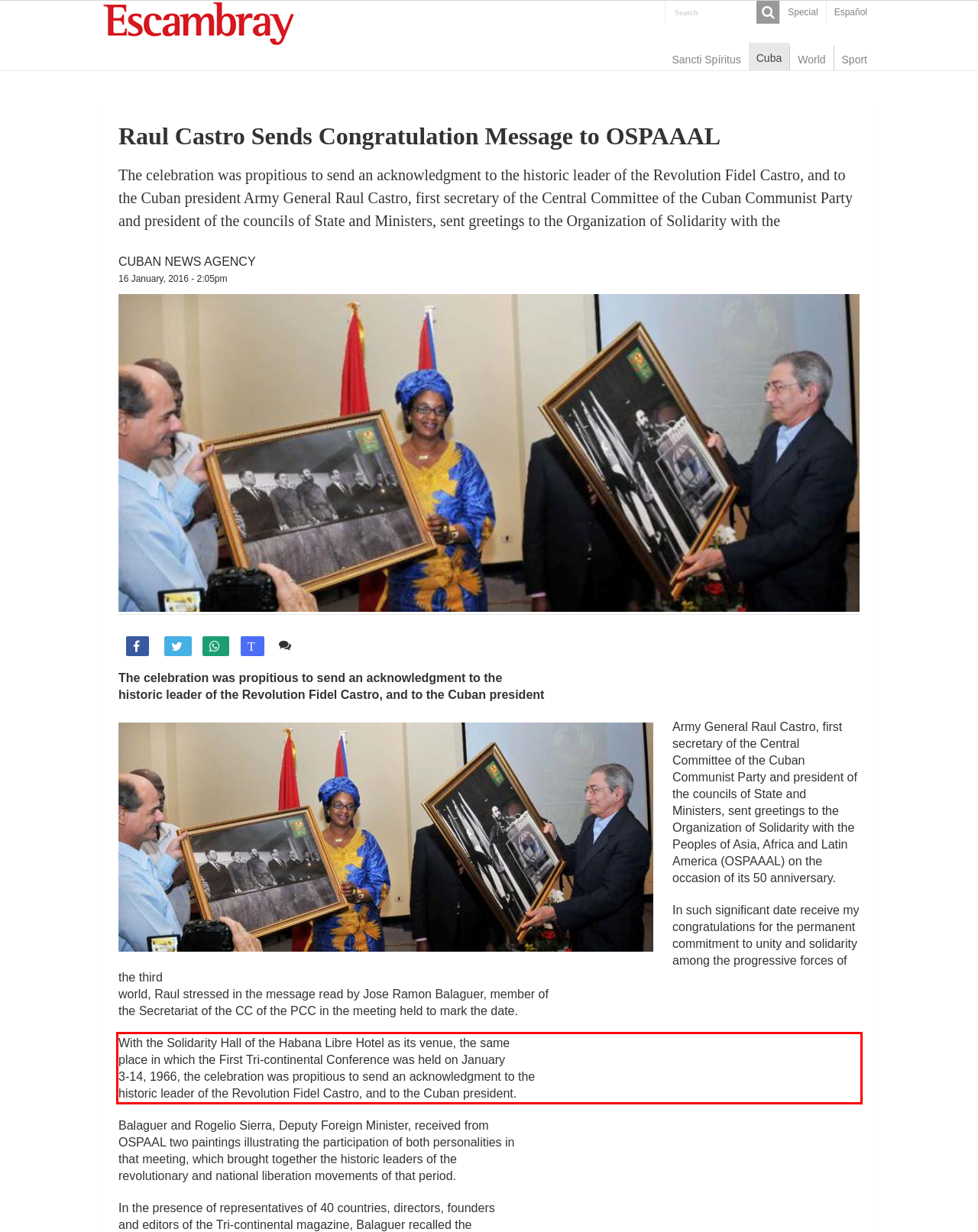Identify the text within the red bounding box on the webpage screenshot and generate the extracted text content.

With the Solidarity Hall of the Habana Libre Hotel as its venue, the same place in which the First Tri-continental Conference was held on January 3-14, 1966, the celebration was propitious to send an acknowledgment to the historic leader of the Revolution Fidel Castro, and to the Cuban president.